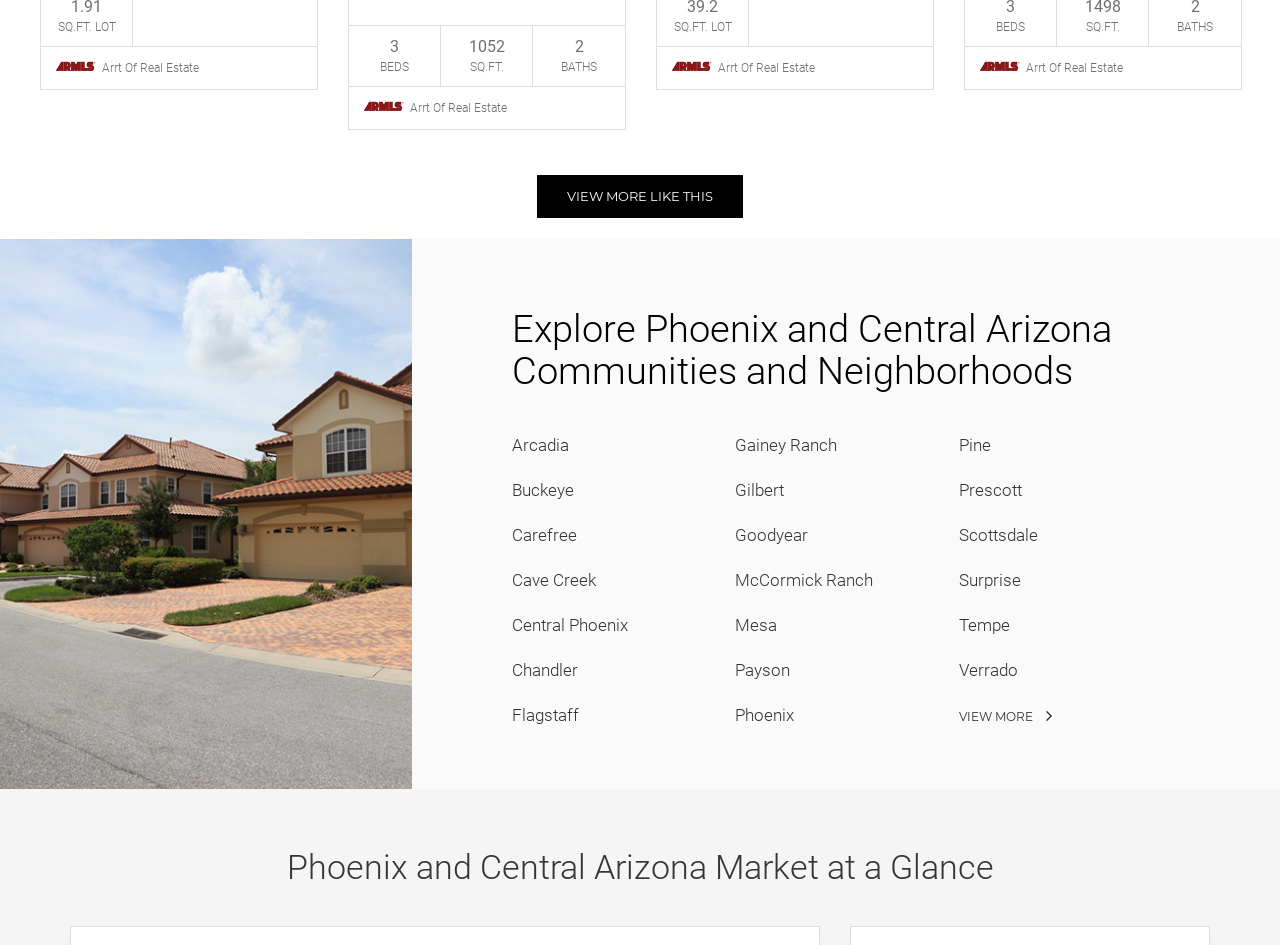Please provide a brief answer to the question using only one word or phrase: 
Is there a section for market information on the webpage?

Yes